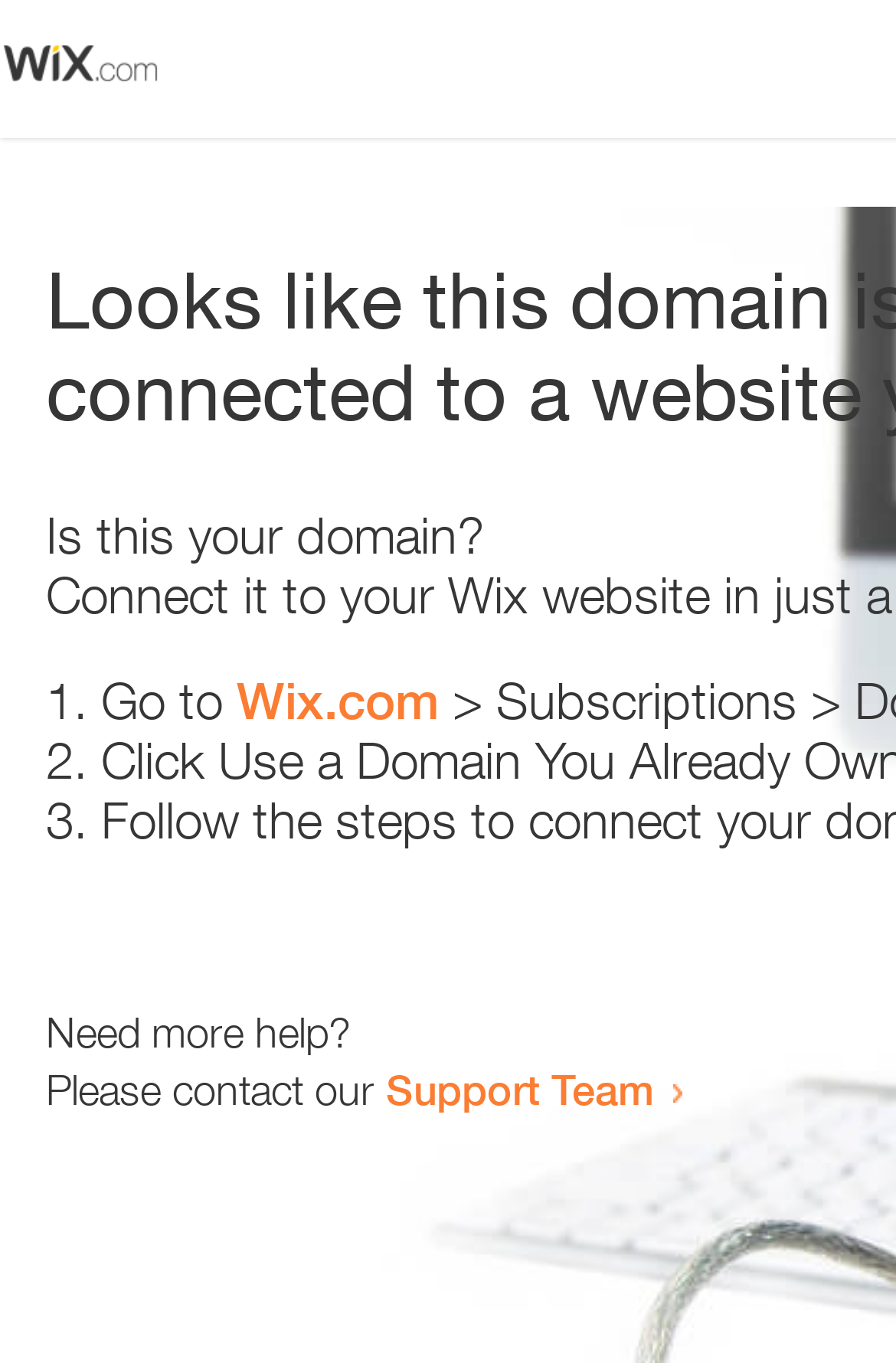Extract the text of the main heading from the webpage.

Looks like this domain isn't
connected to a website yet